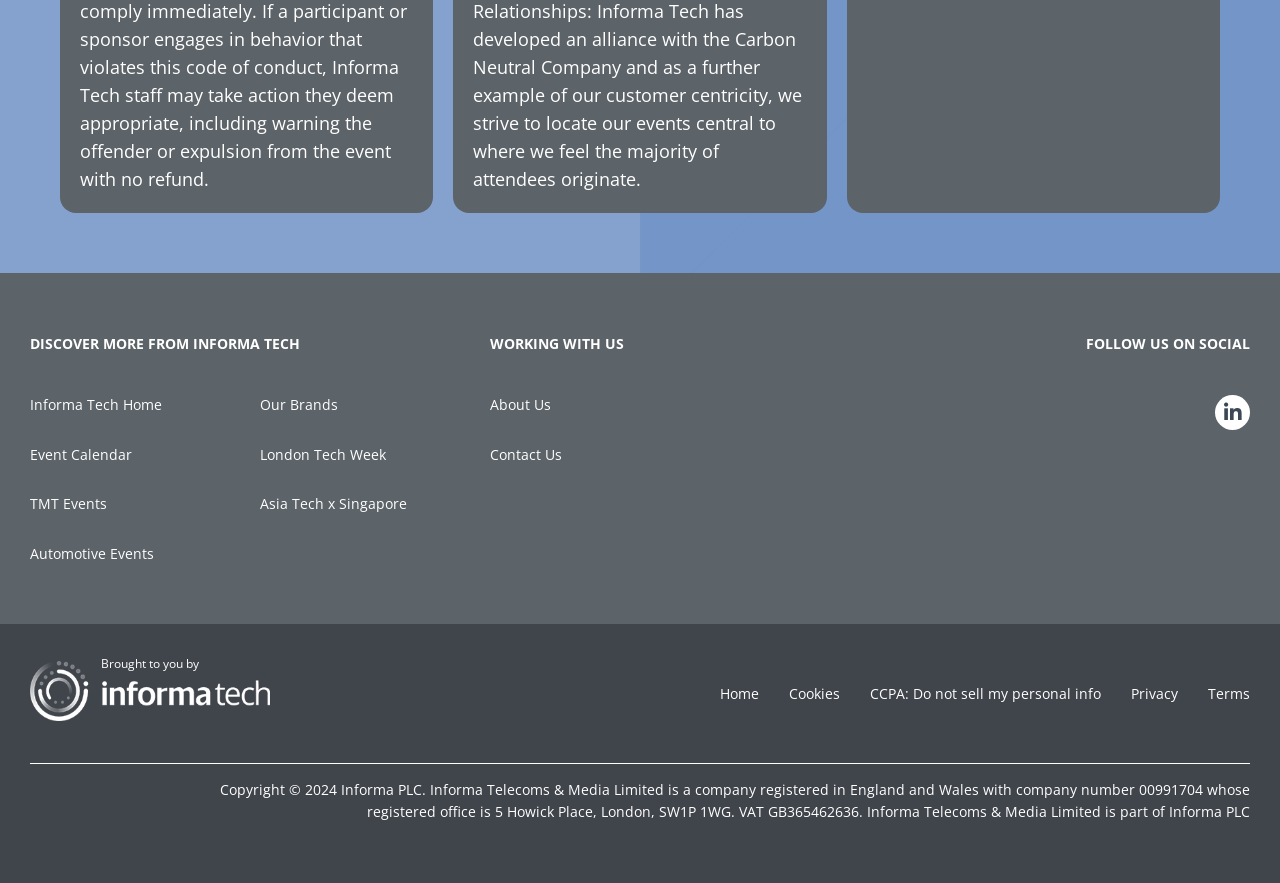What is the event mentioned alongside London?
Carefully analyze the image and provide a thorough answer to the question.

I found the answer by looking at the link 'London Tech Week' which is located in the top section of the webpage, alongside other event links.